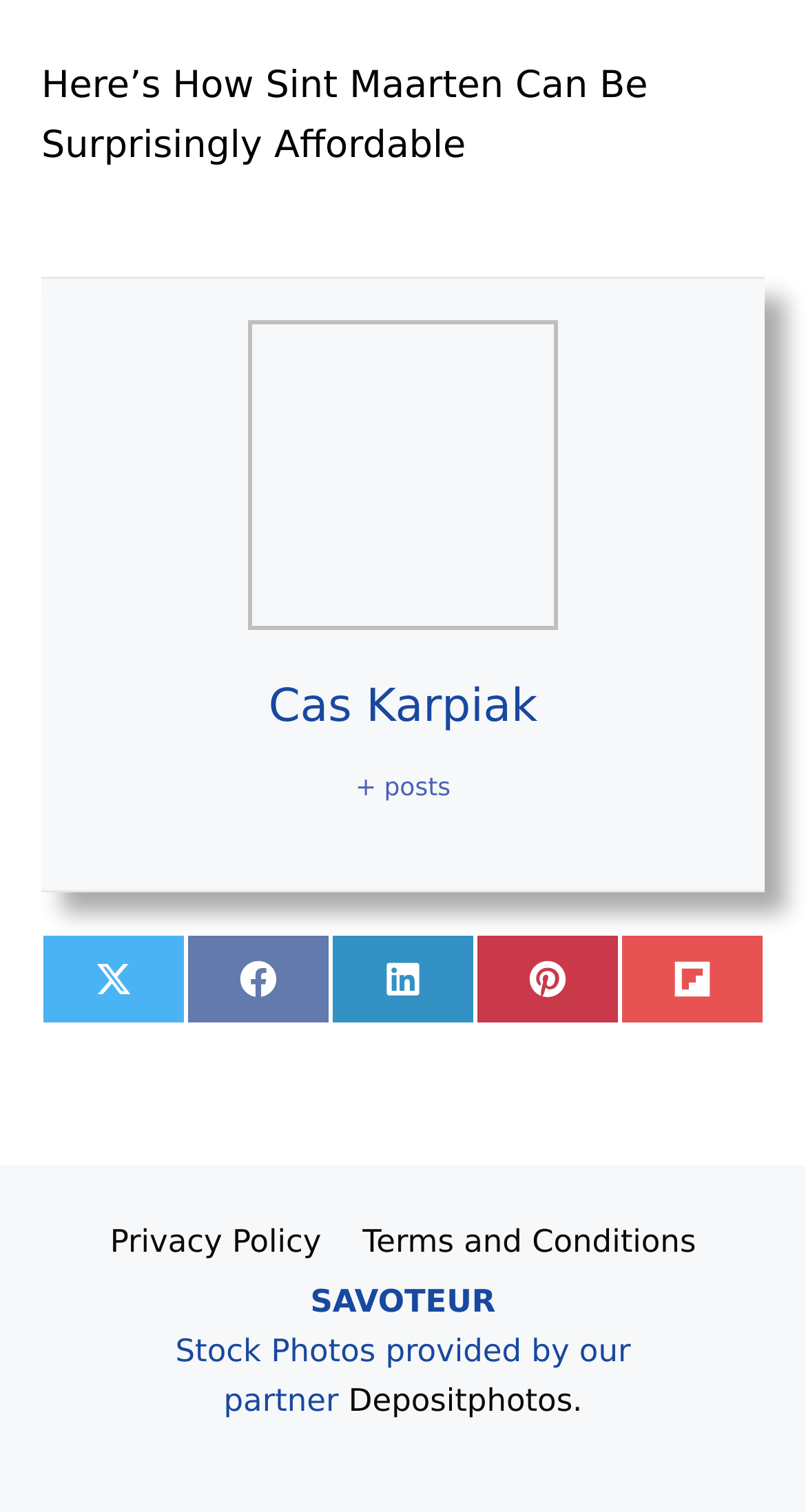Please provide a comprehensive answer to the question based on the screenshot: What is the name of the website?

The name of the website is mentioned in a static text element at the bottom of the page, which reads 'SAVOTEUR'.